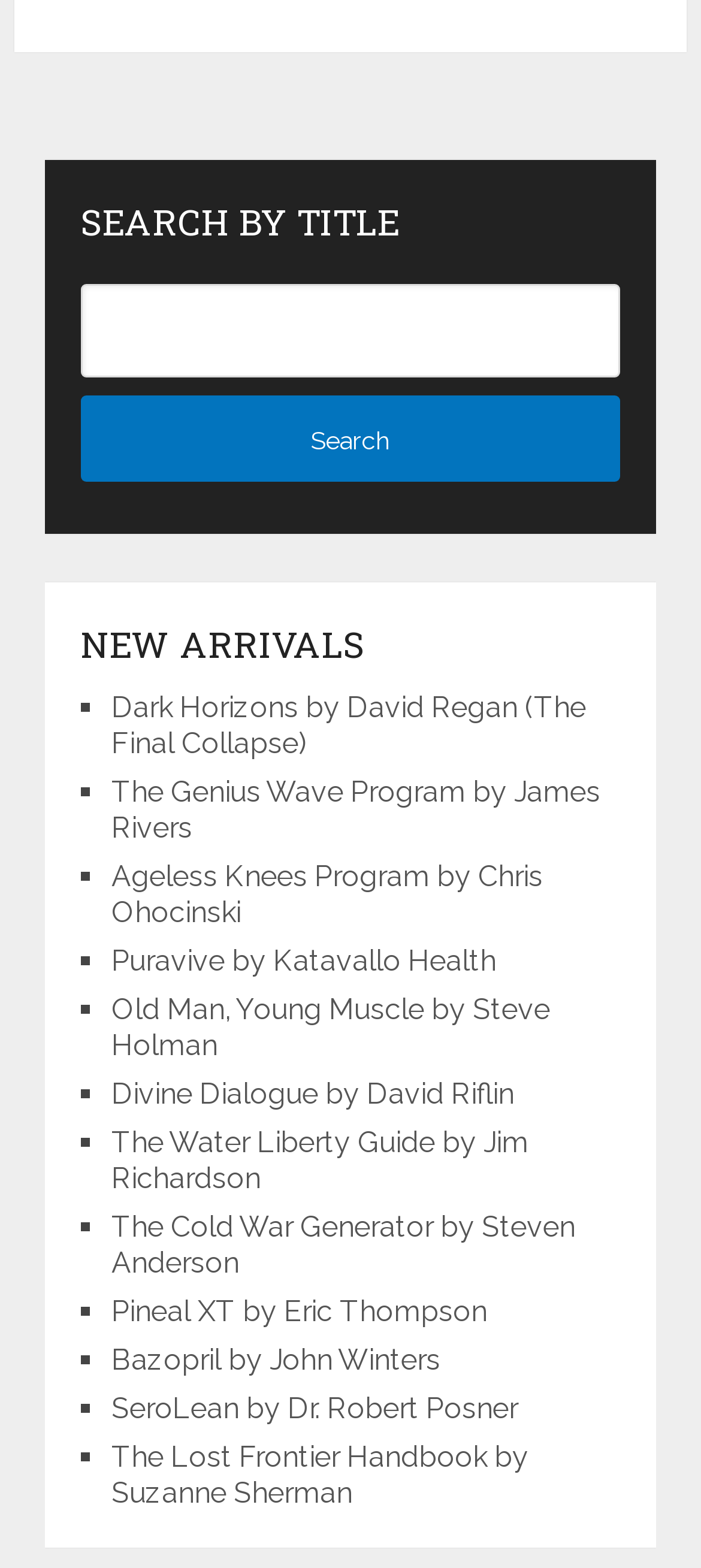Is there a search function on this webpage?
Provide a thorough and detailed answer to the question.

I saw a textbox and a 'Search' button at the top of the webpage, which suggests that there is a search function available.